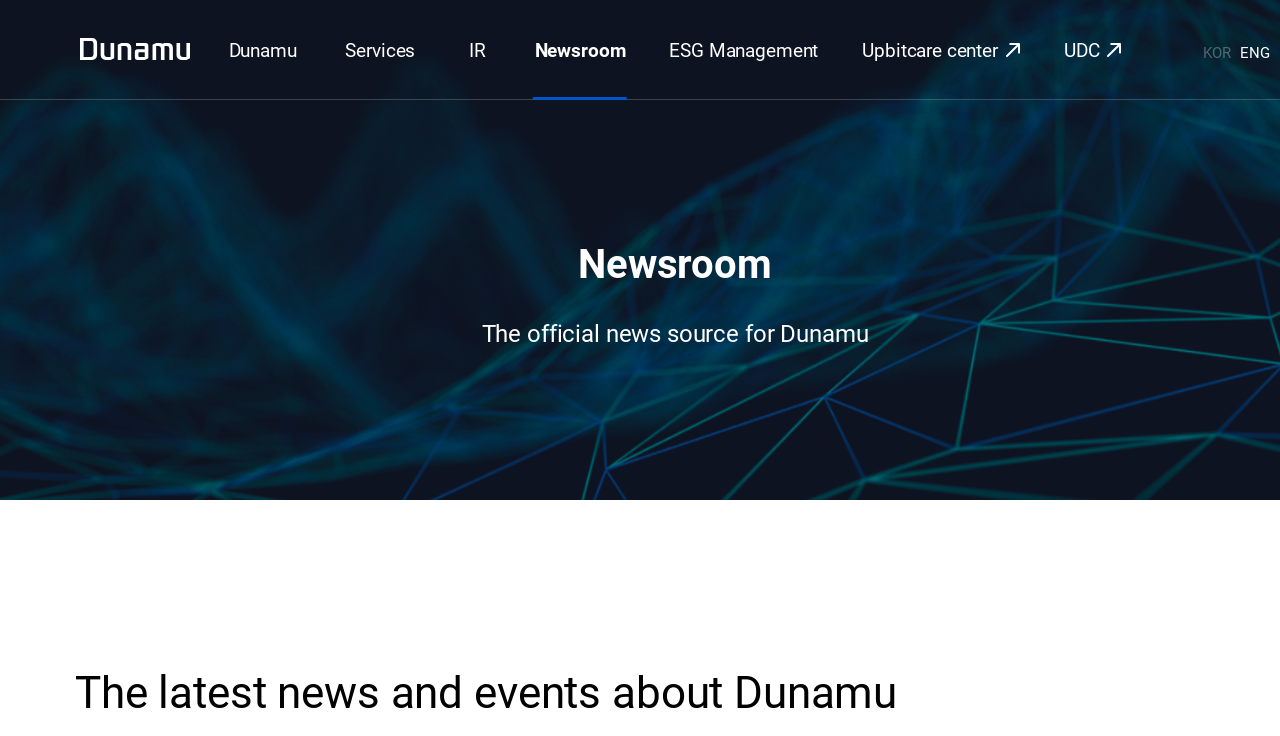Using the description: "Upbitcare center-", determine the UI element's bounding box coordinates. Ensure the coordinates are in the format of four float numbers between 0 and 1, i.e., [left, top, right, bottom].

[0.656, 0.0, 0.814, 0.136]